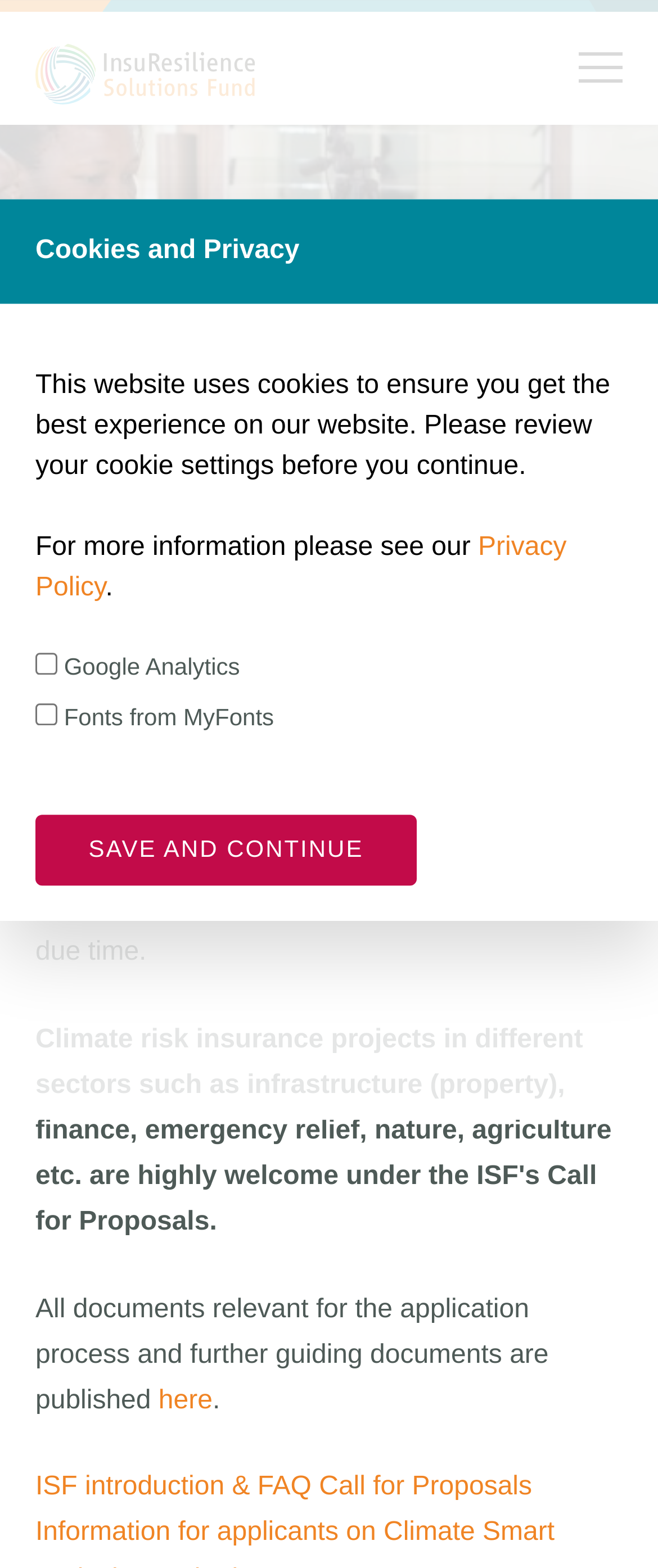What is the purpose of the Insuresilience Solutions Fund?
From the image, respond using a single word or phrase.

Support climate risk insurance products